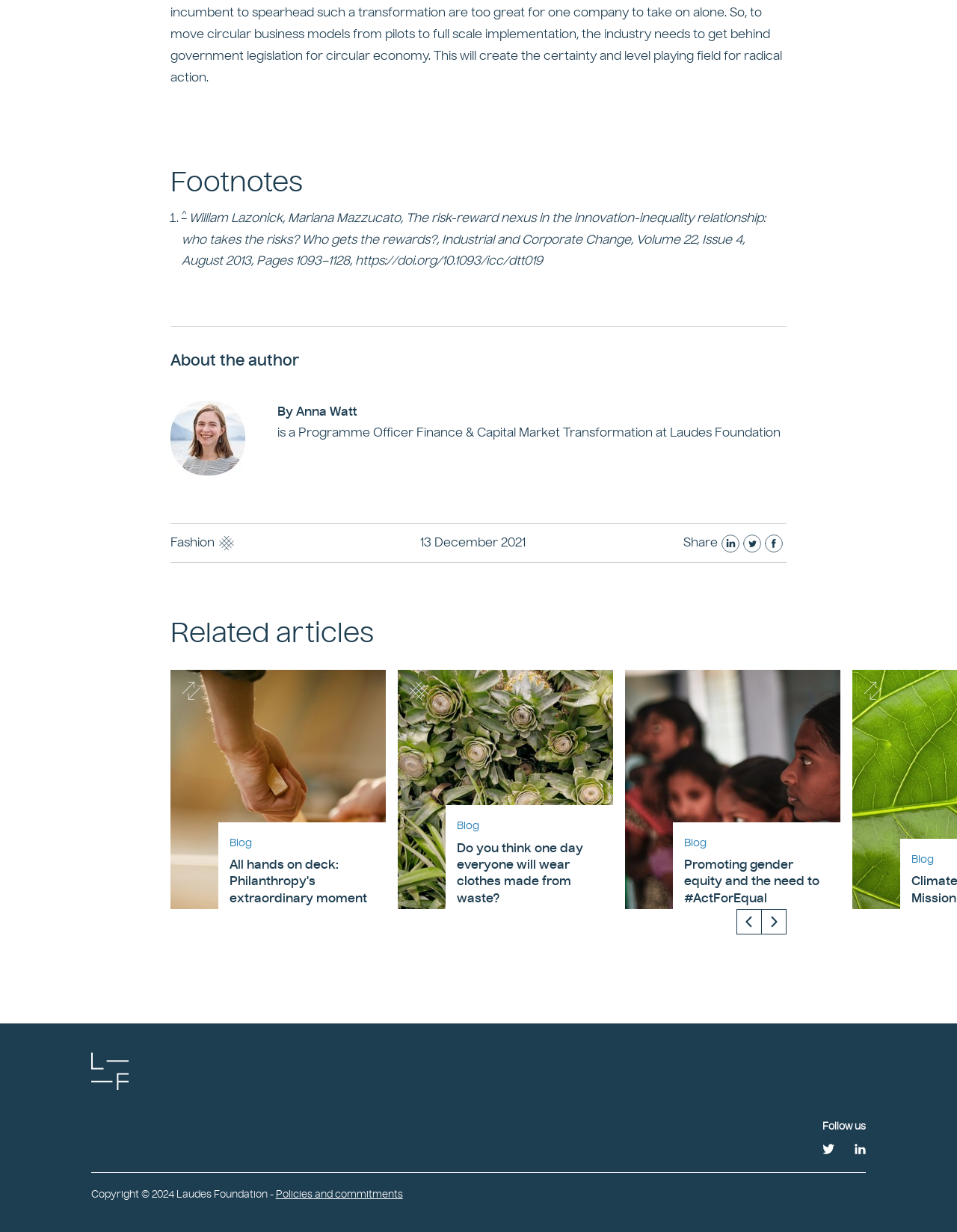Could you indicate the bounding box coordinates of the region to click in order to complete this instruction: "View related article 'All hands on deck: Philanthropy's extraordinary moment'".

[0.178, 0.544, 0.403, 0.738]